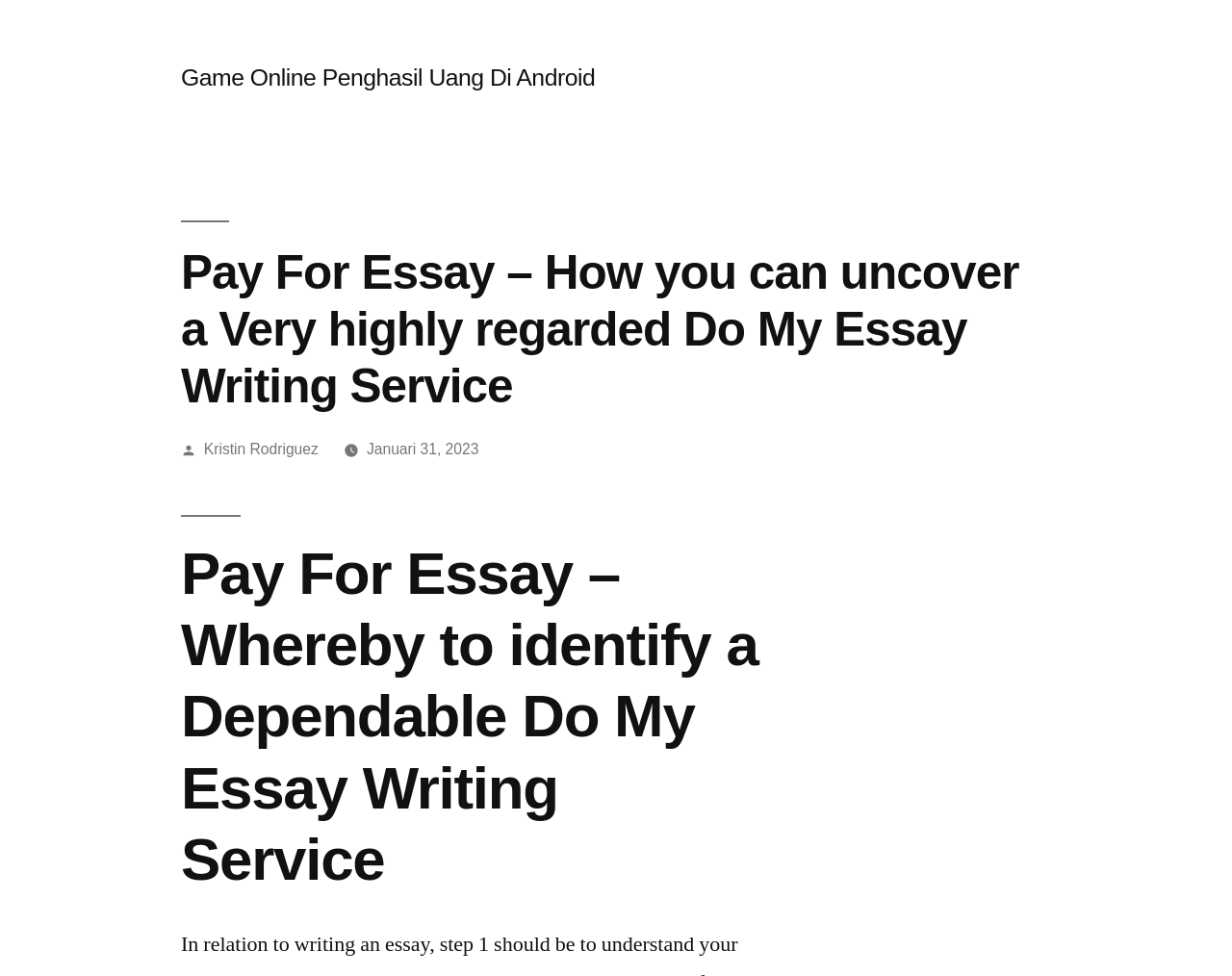Respond with a single word or phrase to the following question: How many headings are present on the webpage?

2